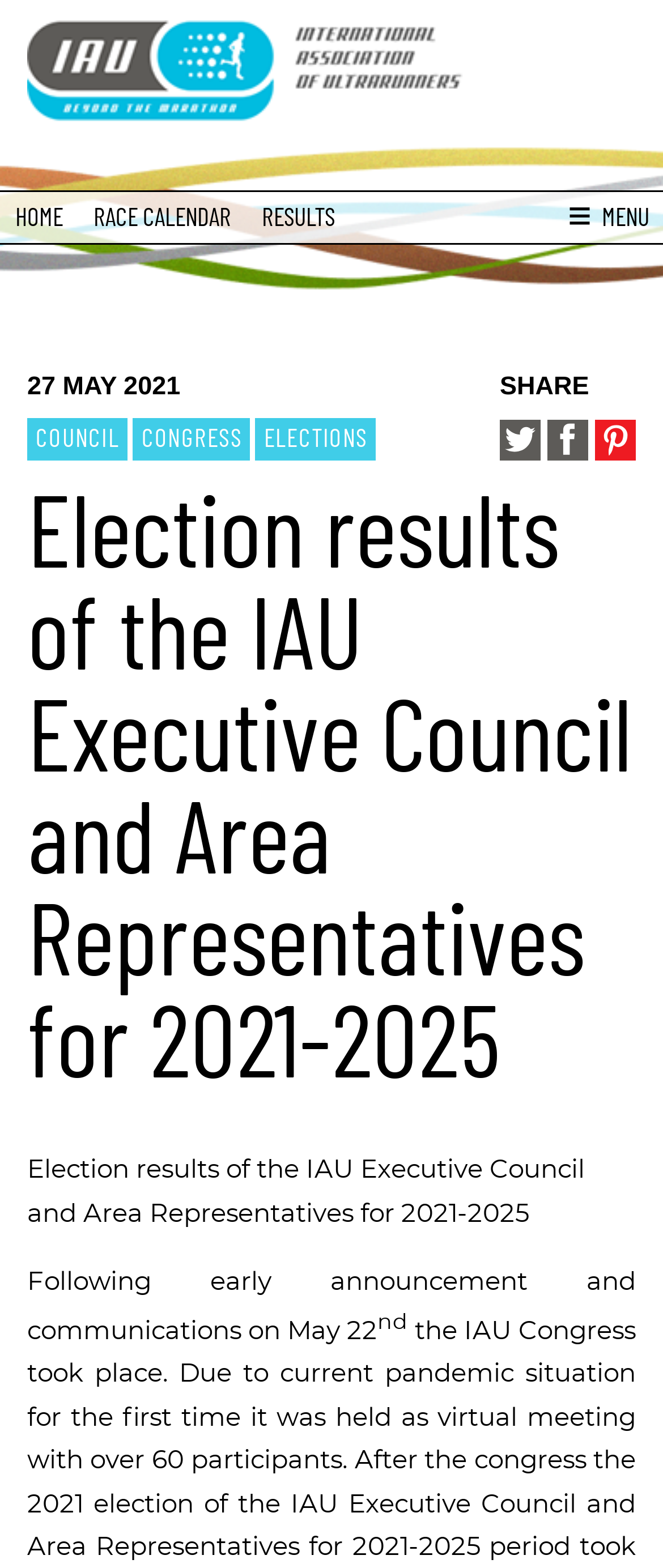Bounding box coordinates are specified in the format (top-left x, top-left y, bottom-right x, bottom-right y). All values are floating point numbers bounded between 0 and 1. Please provide the bounding box coordinate of the region this sentence describes: Race Calendar

[0.141, 0.131, 0.349, 0.147]